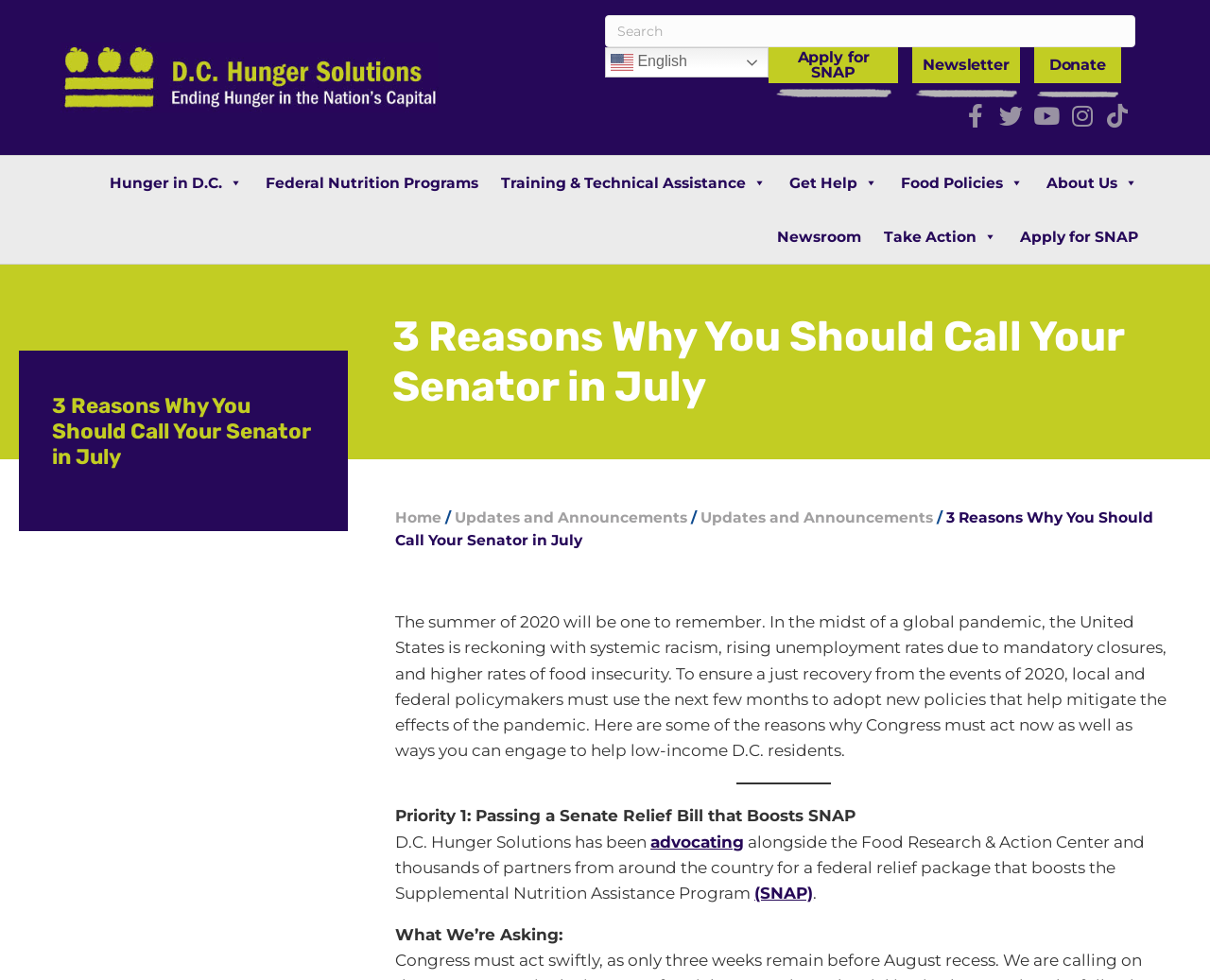Point out the bounding box coordinates of the section to click in order to follow this instruction: "Call your Senator in July".

[0.324, 0.318, 0.969, 0.42]